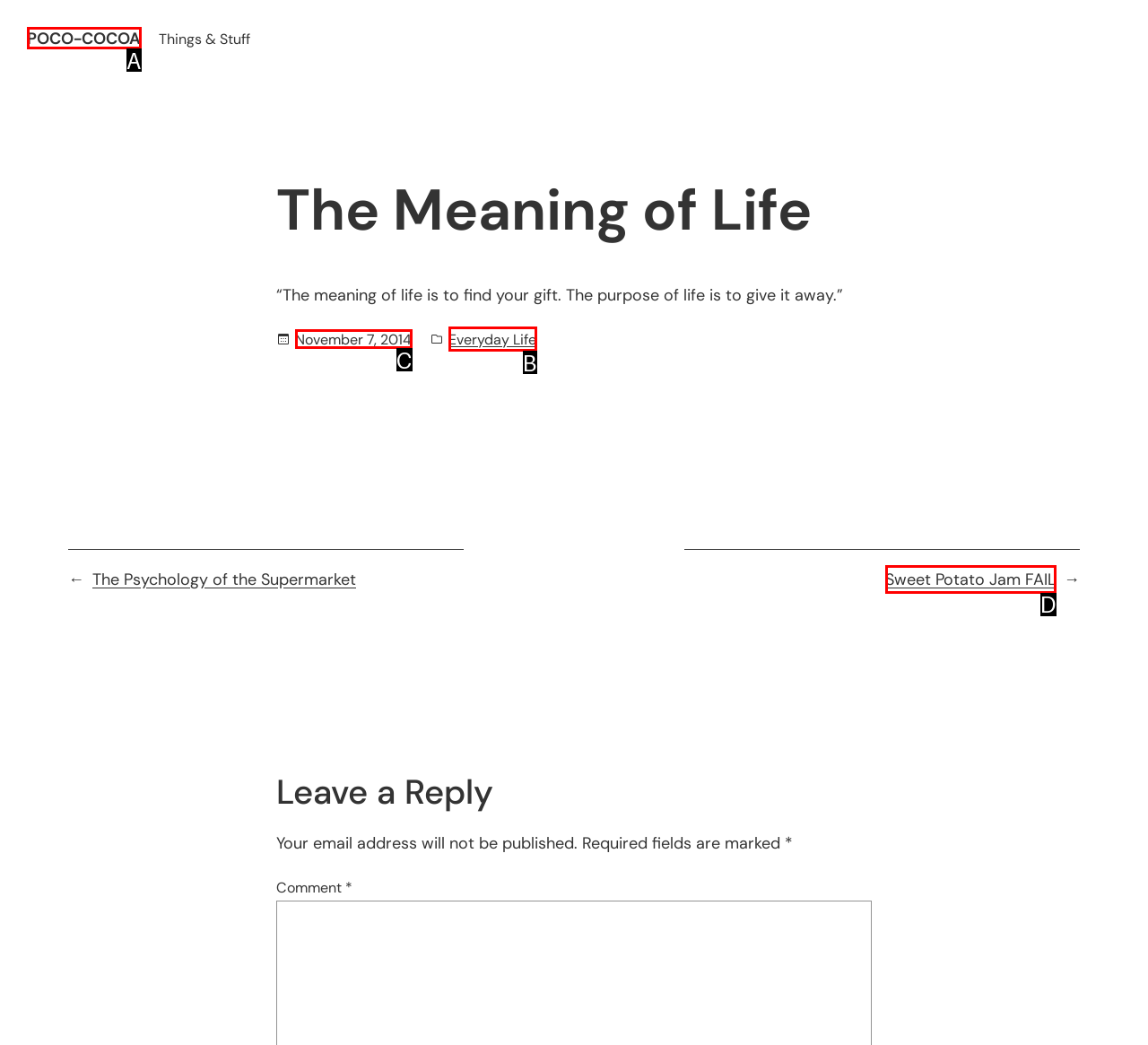Which HTML element matches the description: November 7, 2014?
Reply with the letter of the correct choice.

C